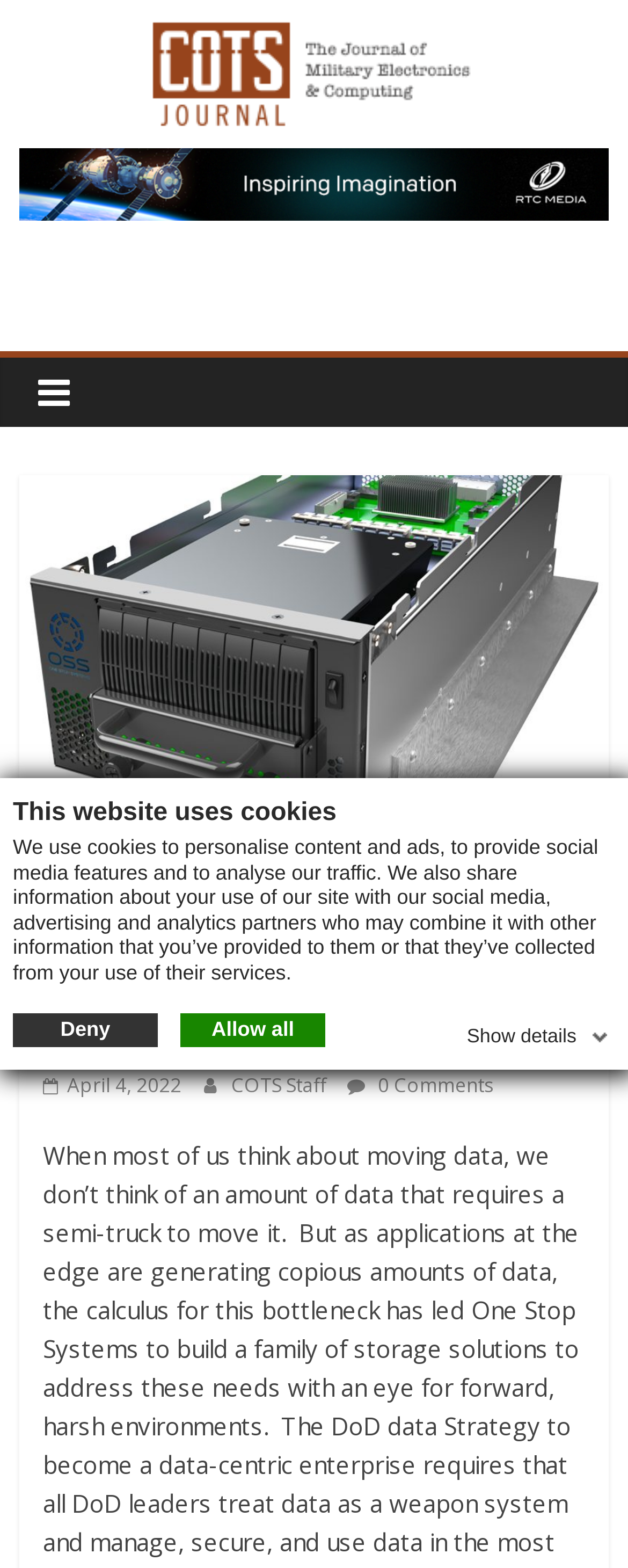What is the topic of the latest article?
Provide a thorough and detailed answer to the question.

The topic of the latest article can be found in the main heading of the webpage, which is 'Unleashing Data to Advance Our Defense Strategy'. This heading is located below the journal's name and image.